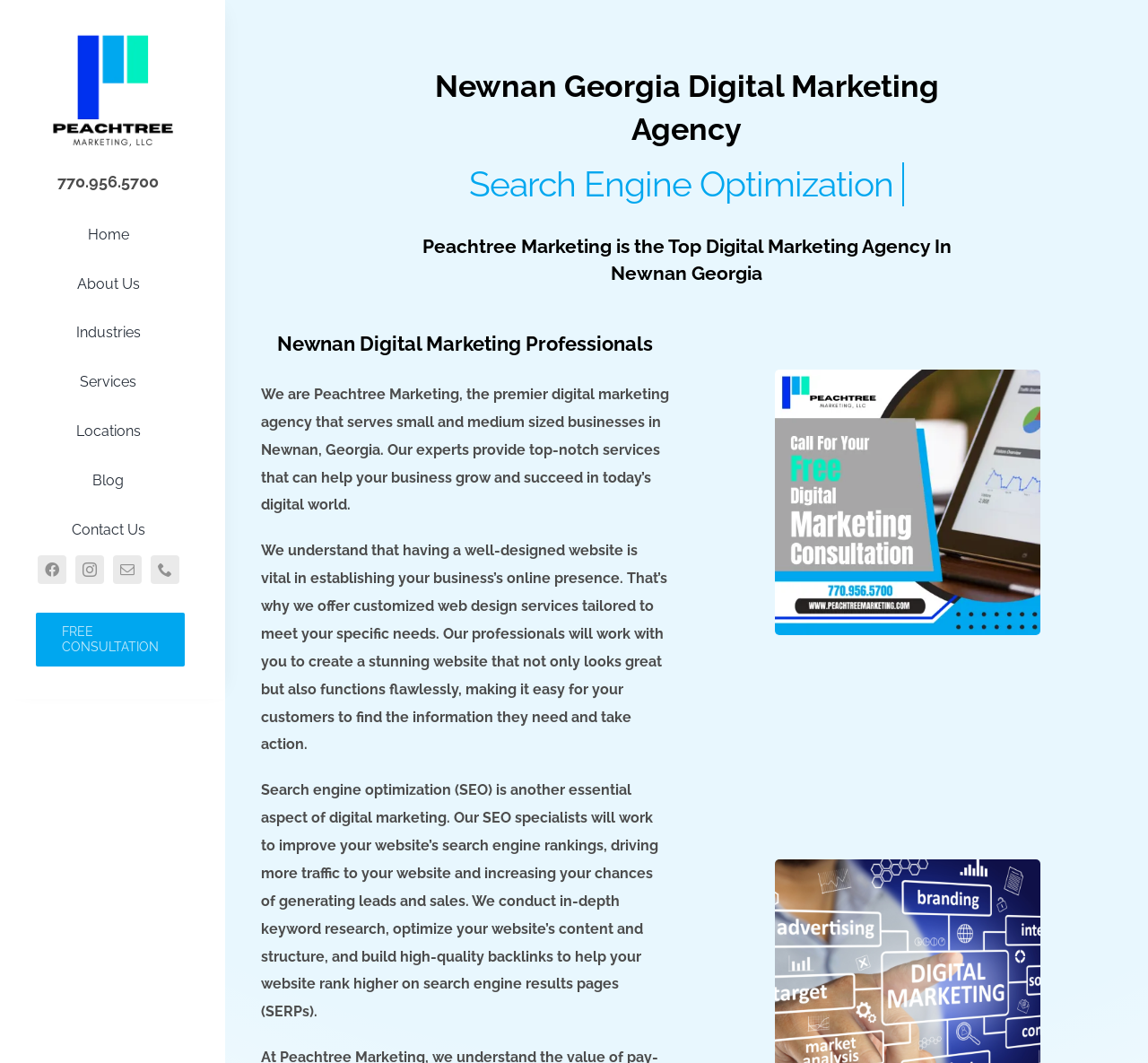Given the webpage screenshot and the description, determine the bounding box coordinates (top-left x, top-left y, bottom-right x, bottom-right y) that define the location of the UI element matching this description: FREE CONSULTATION

[0.031, 0.576, 0.161, 0.627]